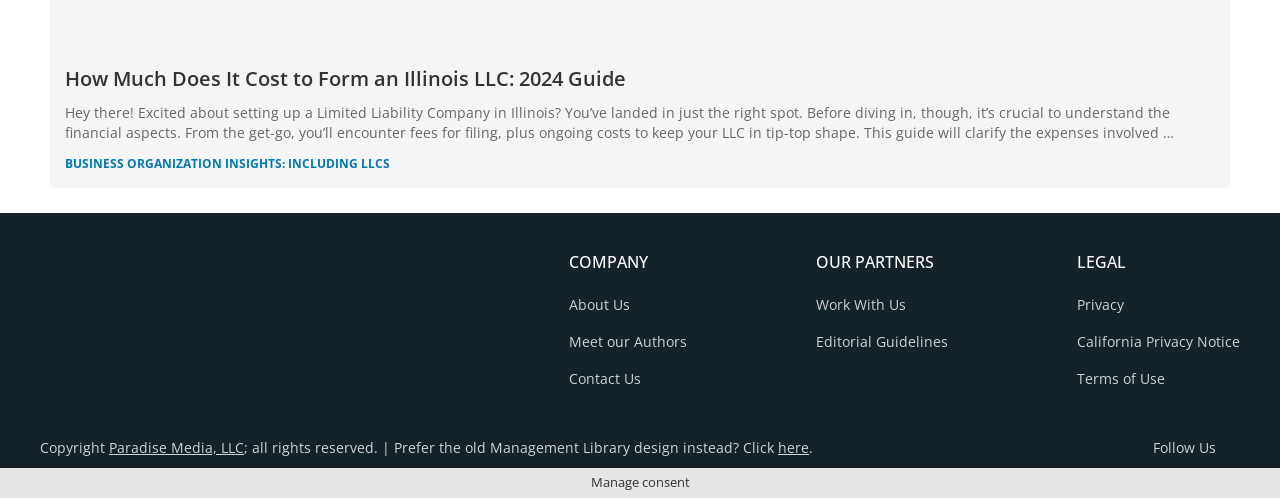With reference to the image, please provide a detailed answer to the following question: What is the call-to-action at the bottom of the page?

The call-to-action at the bottom of the page is 'Manage consent', which suggests that the user can manage their consent for something, possibly related to cookies or data collection.